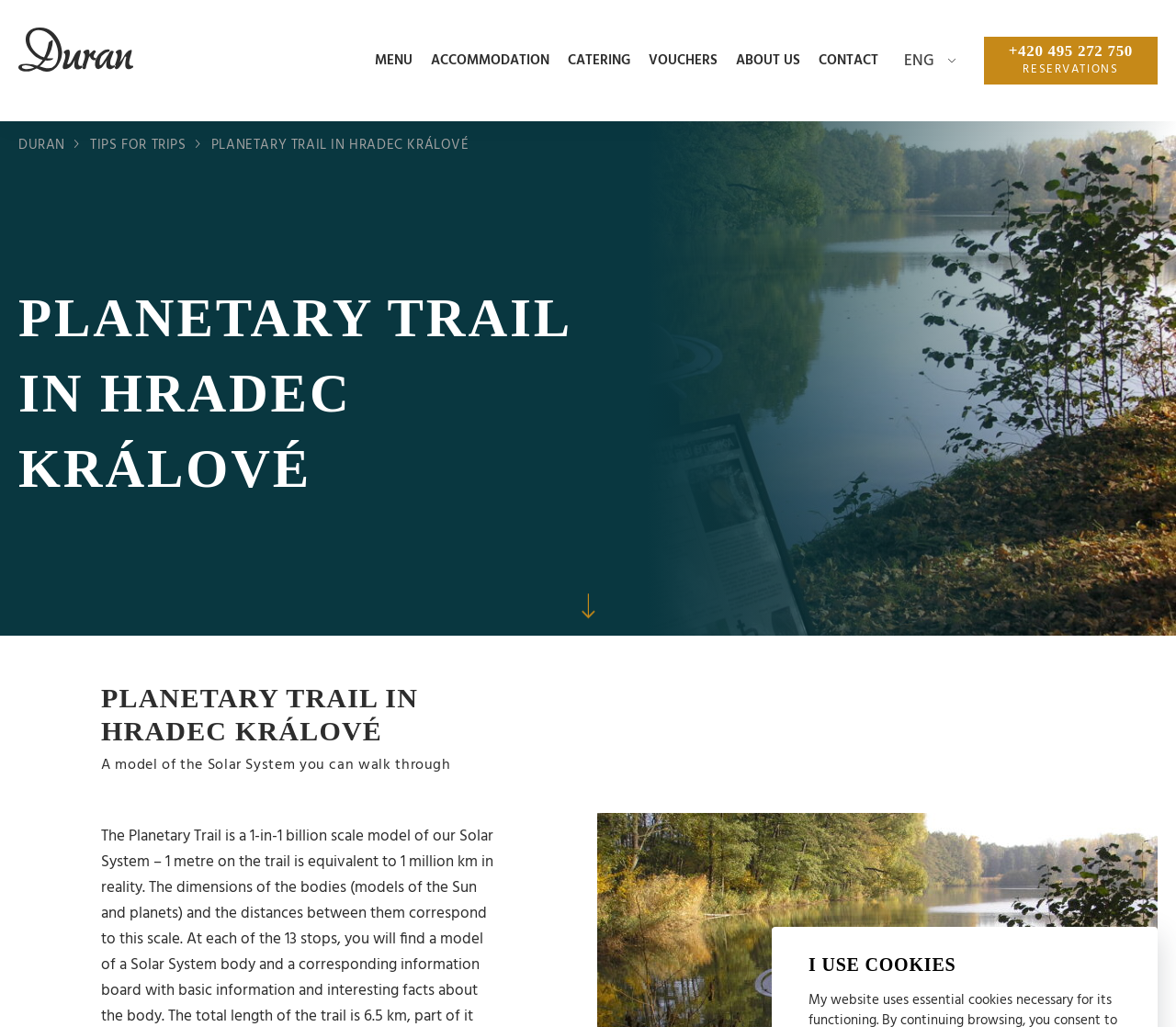What is the name of the planetary trail?
Look at the image and respond with a one-word or short phrase answer.

PLANETARY TRAIL IN HRADEC KRÁLOVÉ